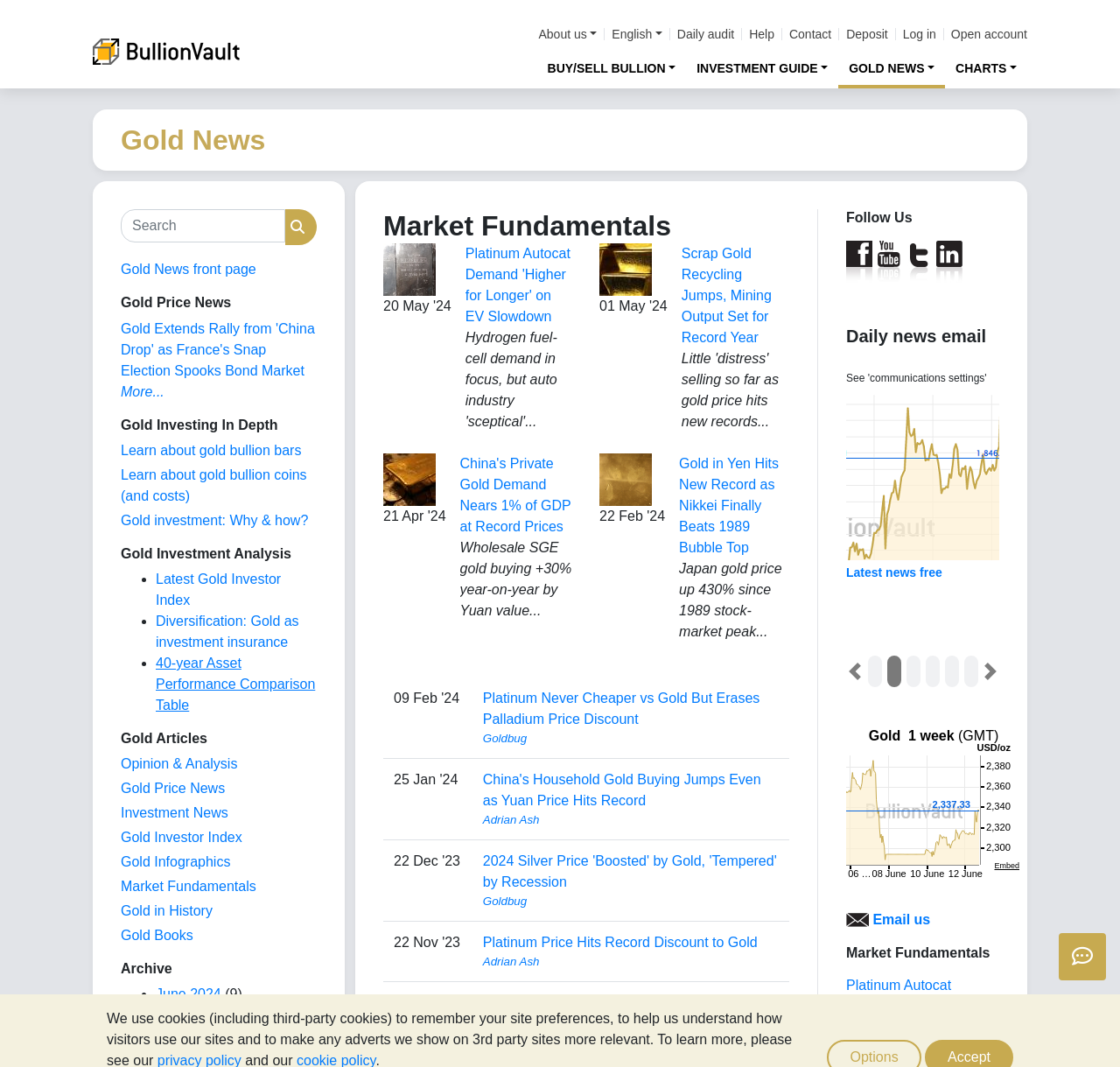Pinpoint the bounding box coordinates of the clickable area needed to execute the instruction: "Read the latest gold news article". The coordinates should be specified as four float numbers between 0 and 1, i.e., [left, top, right, bottom].

[0.108, 0.301, 0.281, 0.354]